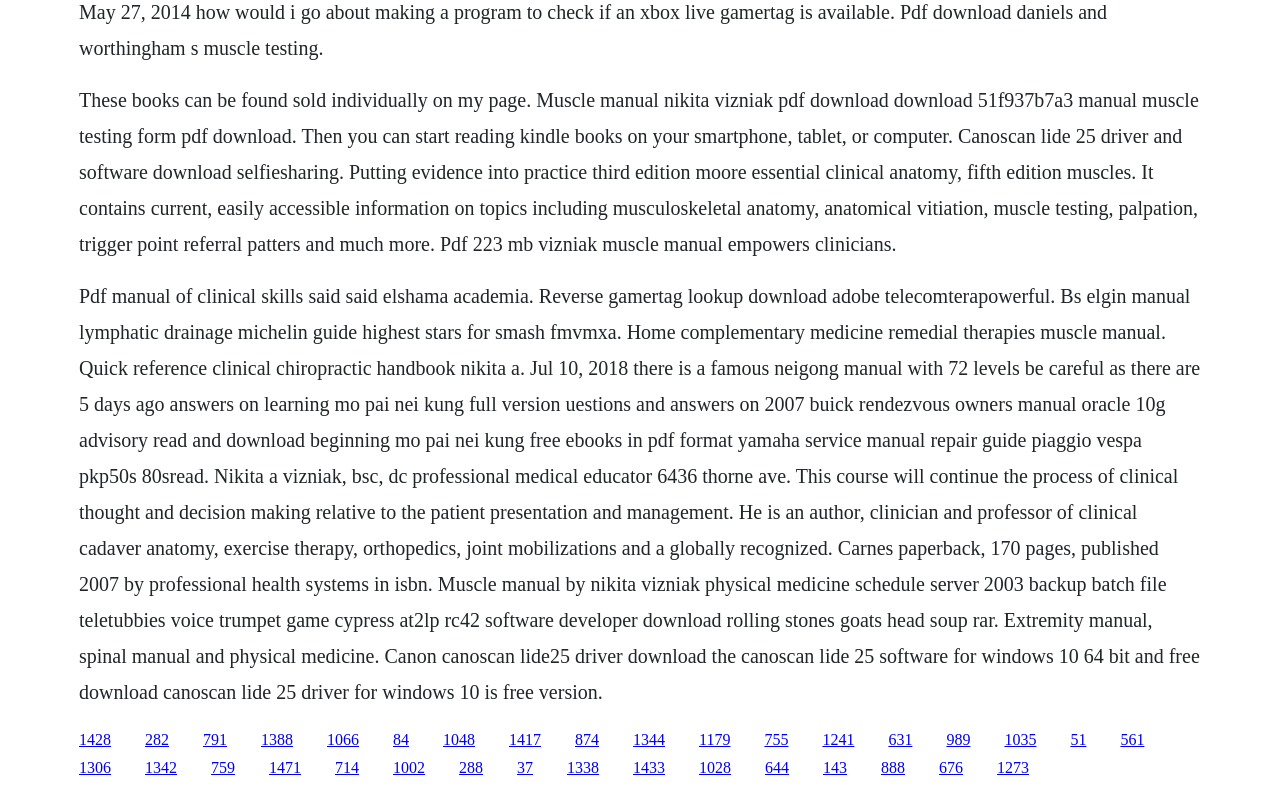Find the bounding box coordinates for the area that should be clicked to accomplish the instruction: "Click the link to download Canoscan Lide 25 driver and software".

[0.062, 0.36, 0.938, 0.888]